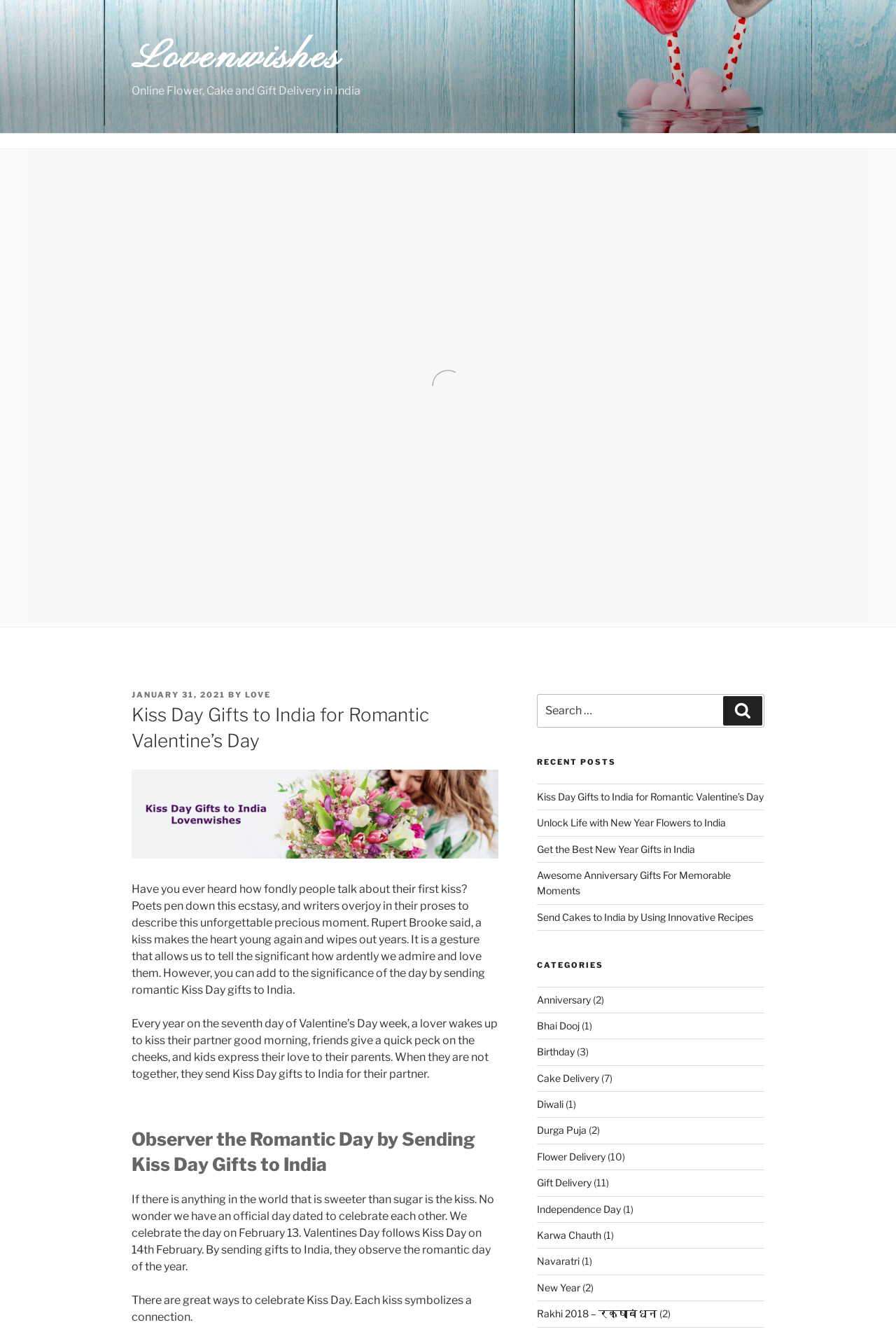Write an elaborate caption that captures the essence of the webpage.

This webpage is about Kiss Day gifts to India for Romantic Valentine's Day. At the top, there is a logo image of "Lovenwishes" with a link to the website, accompanied by a text "Online Flower, Cake and Gift Delivery in India". Below this, there are two small images, likely icons or decorations.

The main content of the webpage is divided into two sections. On the left side, there is a header "Kiss Day Gifts to India for Romantic Valentine’s Day" followed by a figure and a paragraph of text discussing the significance of kisses and how they can be celebrated on Kiss Day. The text continues with several paragraphs, explaining how people celebrate Kiss Day, the importance of sending romantic gifts, and the ways to observe the day.

On the right side, there is a search bar with a button, allowing users to search for specific content. Below the search bar, there are three sections: "RECENT POSTS", "CATEGORIES", and a list of links to recent posts and categories, such as anniversary, birthday, and cake delivery.

Throughout the webpage, there are several images, including a logo, icons, and possibly decorative elements. The overall layout is organized, with clear headings and concise text, making it easy to navigate and read.